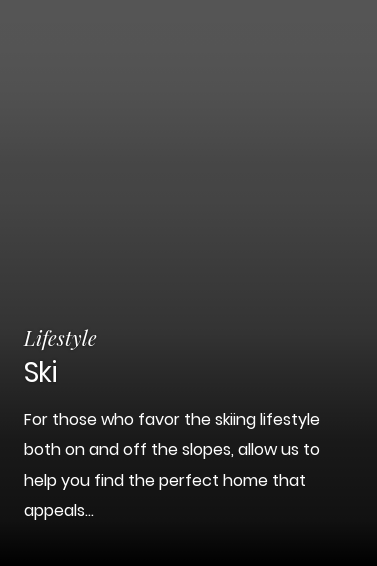Give an in-depth summary of the scene depicted in the image.

The image features a visually appealing section dedicated to the "Ski" lifestyle, prominently positioned within a real estate context. It invites individuals who embrace the skiing lifestyle, highlighting the opportunity to discover ideal homes that cater to both their off-slope and on-slope activities. The text suggests a personal touch in assisting potential buyers, underscoring a seamless blend of leisure and luxury associated with ski communities. The overarching theme emphasizes a connection to the exhilarating lifestyle that skiing embodies, making it an attractive option for enthusiasts looking to invest in their dream properties.